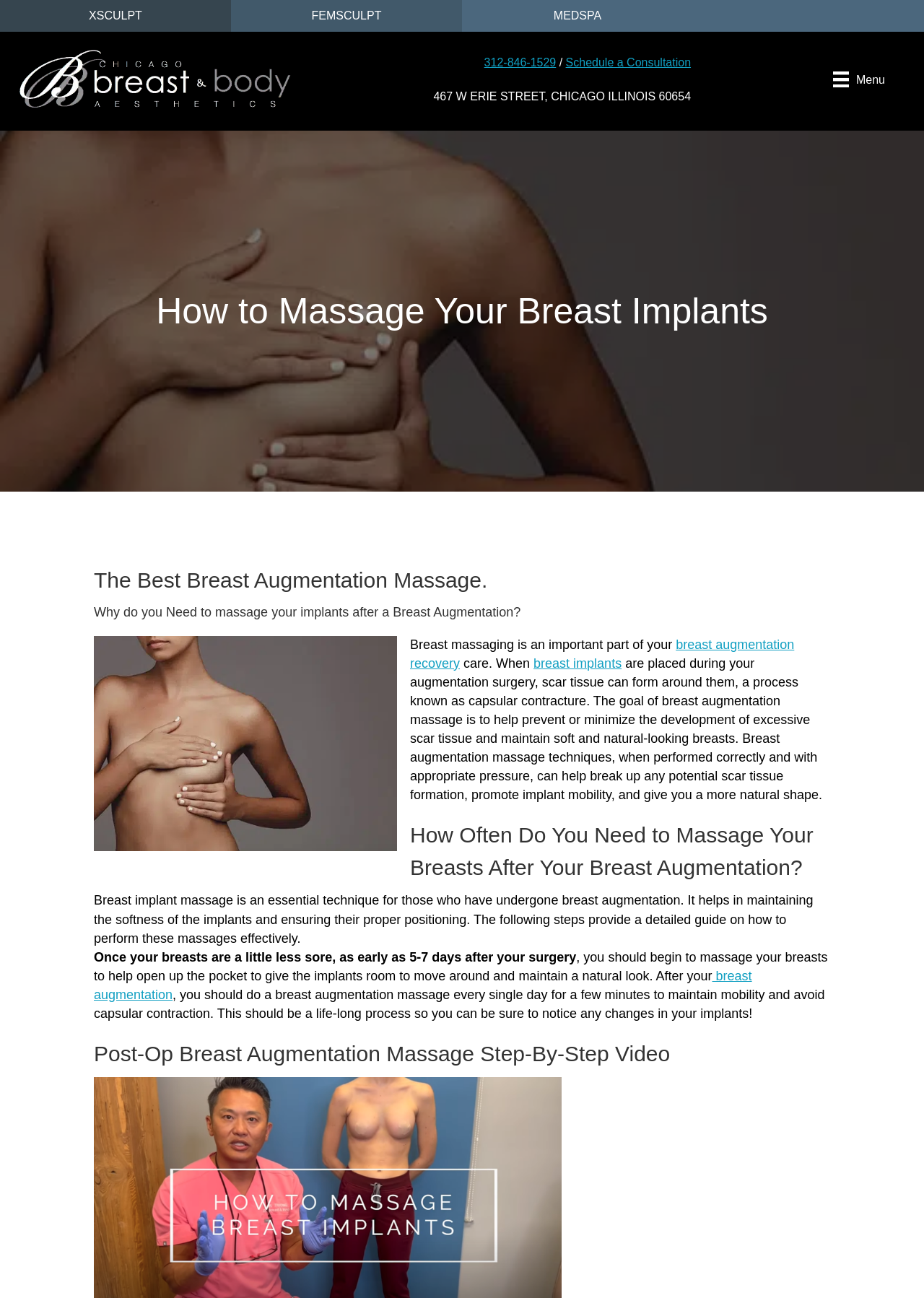Generate a comprehensive description of the contents of the webpage.

The webpage is about breast augmentation massage, specifically focusing on how often one needs to massage their implants after the surgery. At the top of the page, there are three headings with links: "XSCULPT", "FEMSCULPT", and "MEDSPA", which are likely related to different types of breast augmentation services or providers.

Below these headings, there is a logo of "Chicago Breast & Body" on the left side, accompanied by a phone number and a link to schedule a consultation. On the right side, there is an address of a physical location in Chicago, Illinois.

The main content of the page starts with a heading "How to Massage Your Breast Implants" followed by several subheadings, including "The Best Breast Augmentation Massage", "Why do you Need to massage your implants after a Breast Augmentation?", and "How Often Do You Need to Massage Your Breasts After Your Breast Augmentation?".

There is an image of a woman holding her chest, which is likely related to the topic of breast massage. The text explains the importance of breast massaging in preventing scar tissue formation and maintaining soft and natural-looking breasts. It also provides a detailed guide on how to perform breast augmentation massage effectively, including the frequency and duration of the massage.

At the bottom of the page, there is a heading "Post-Op Breast Augmentation Massage Step-By-Step Video", which suggests that there may be a video tutorial or guide available on the topic. Overall, the webpage appears to be an informative resource for individuals who have undergone breast augmentation surgery and are looking to learn more about post-operative care and massage techniques.